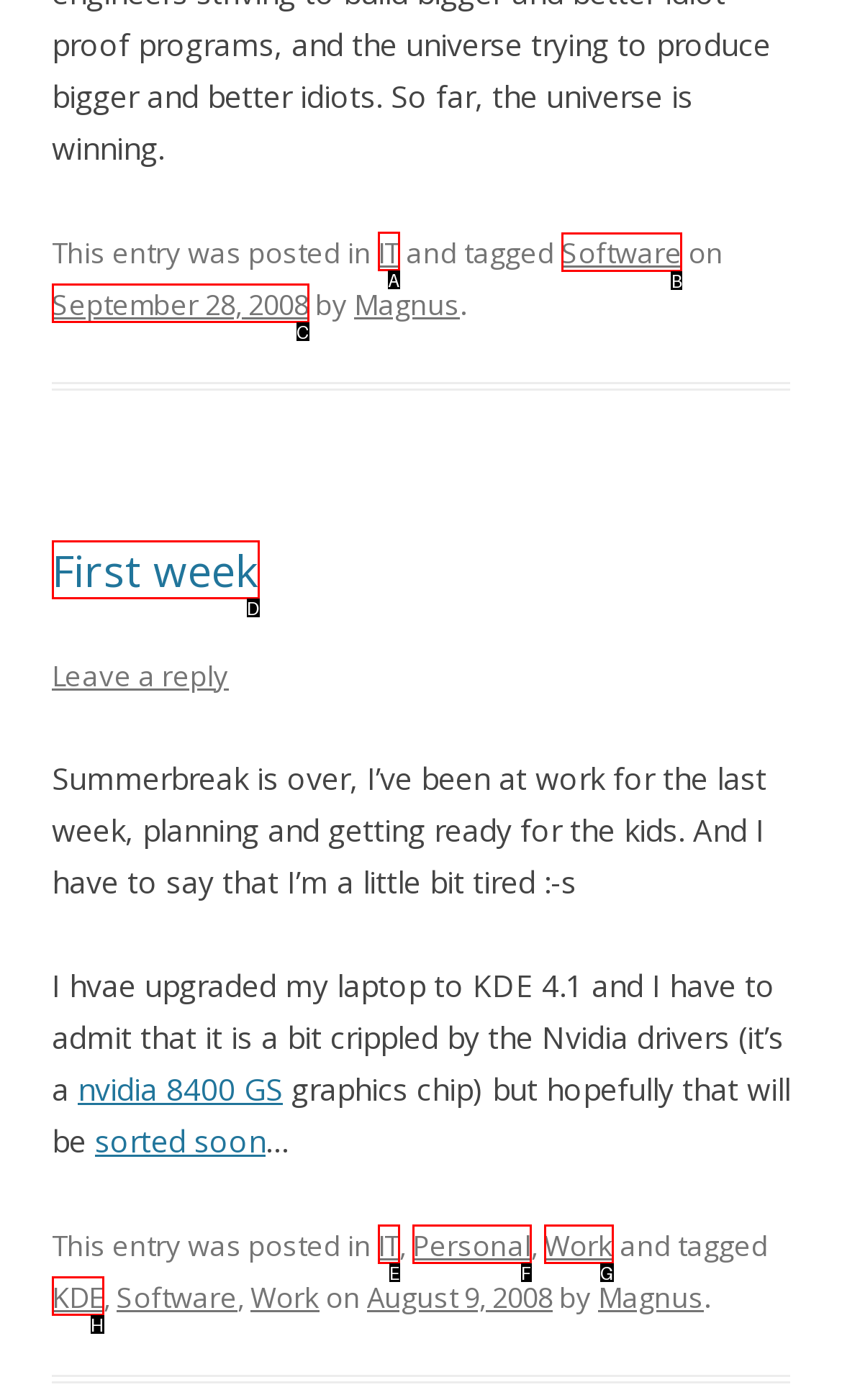Determine the letter of the element you should click to carry out the task: Visit the 'Software' page
Answer with the letter from the given choices.

B